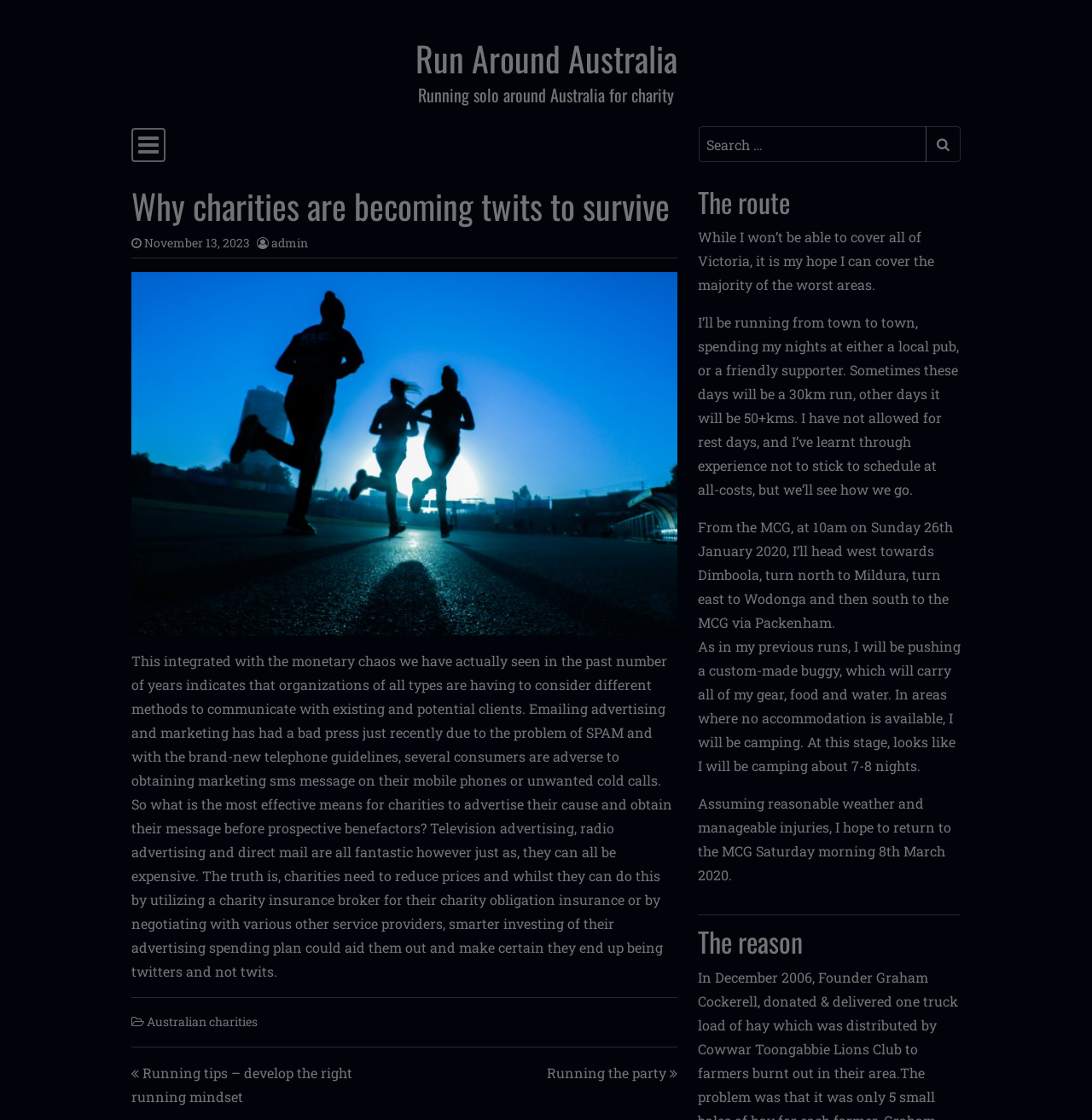What is the main heading of this webpage? Please extract and provide it.

Why charities are becoming twits to survive